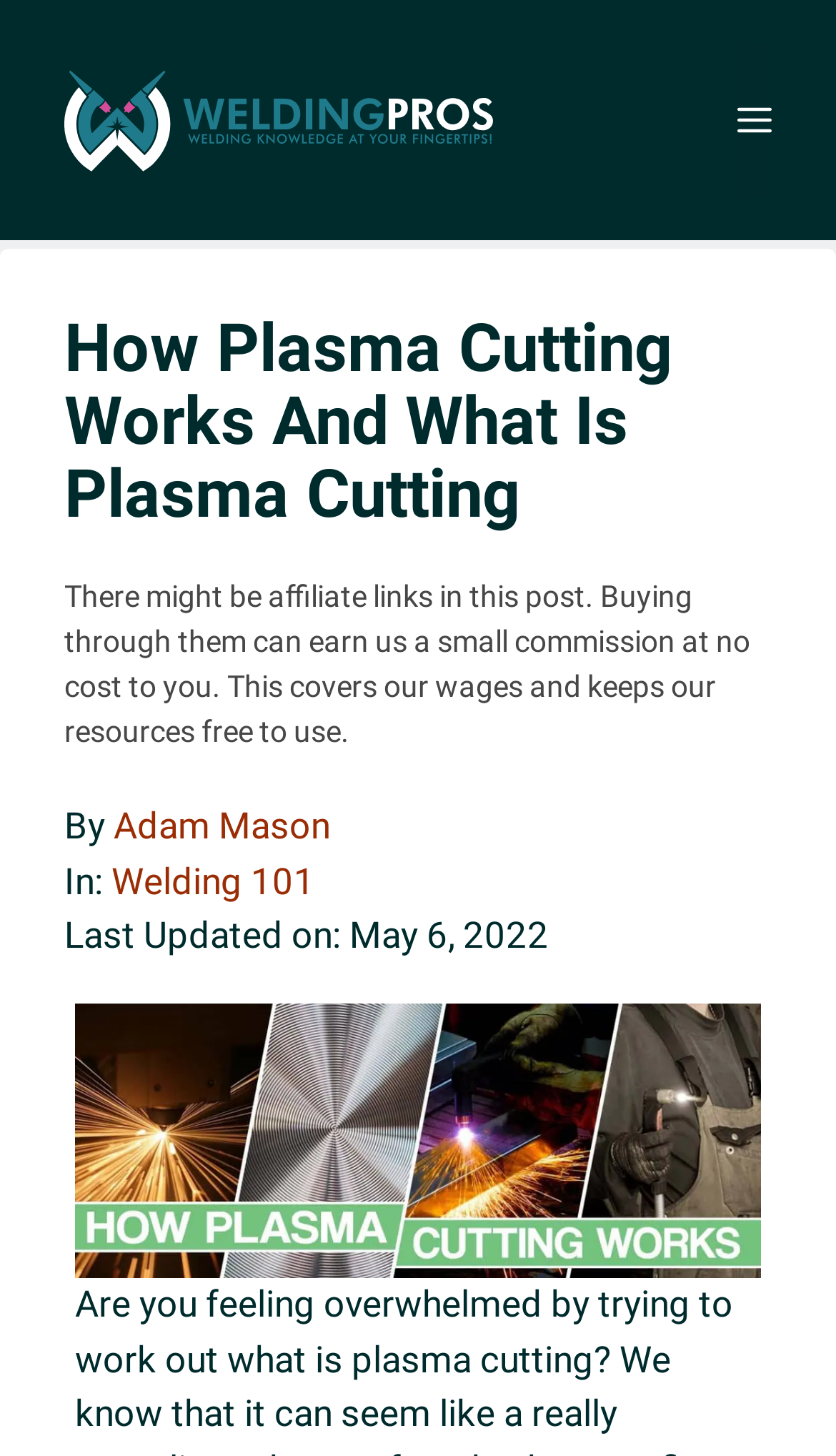Describe every aspect of the webpage comprehensively.

This webpage is about plasma cutting, with a focus on explaining the basics of the process. At the top of the page, there is a banner with the site's name, "WeldingPros – Welding Career Guide, How To and Gear Reviews", accompanied by an image of the site's logo. To the right of the banner, there is a navigation menu toggle button labeled "Menu".

Below the banner, there is a heading that reads "How Plasma Cutting Works And What Is Plasma Cutting". Following this heading, there is a disclaimer about affiliate links, which is a block of text that spans about half of the page's width. The disclaimer is attributed to "Adam Mason" and is categorized under "Welding 101".

Underneath the disclaimer, there is a timestamp indicating when the content was last updated, which is May 6, 2022. Below this timestamp, there is a large figure that takes up most of the page's width, containing an image of a plasma cutter torch. The image is captioned "How Plasma Cutting Works and What Is Plasma Cutting 1".